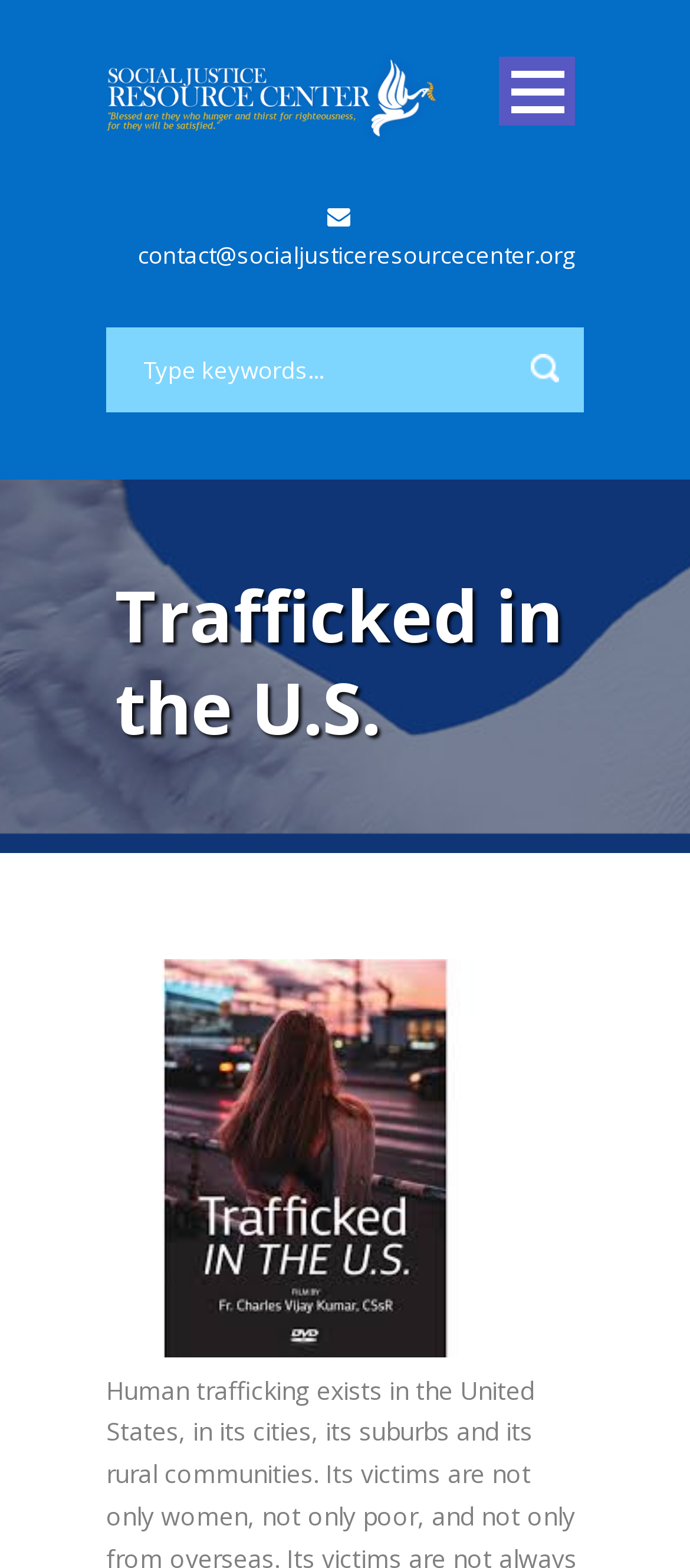Identify the bounding box coordinates for the element that needs to be clicked to fulfill this instruction: "Open the menu". Provide the coordinates in the format of four float numbers between 0 and 1: [left, top, right, bottom].

[0.723, 0.036, 0.833, 0.08]